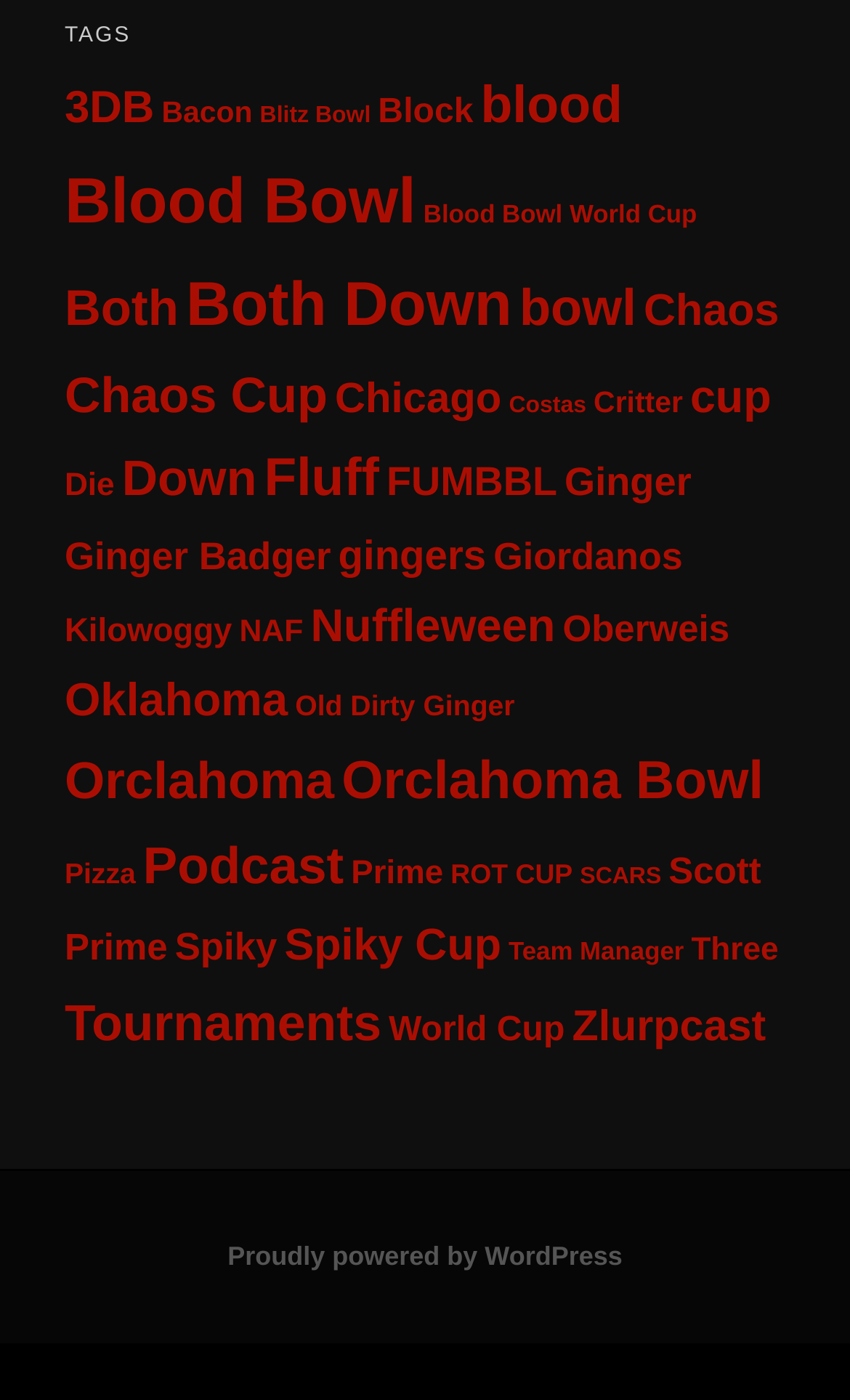Identify and provide the bounding box coordinates of the UI element described: "Proudly powered by WordPress". The coordinates should be formatted as [left, top, right, bottom], with each number being a float between 0 and 1.

[0.268, 0.887, 0.732, 0.909]